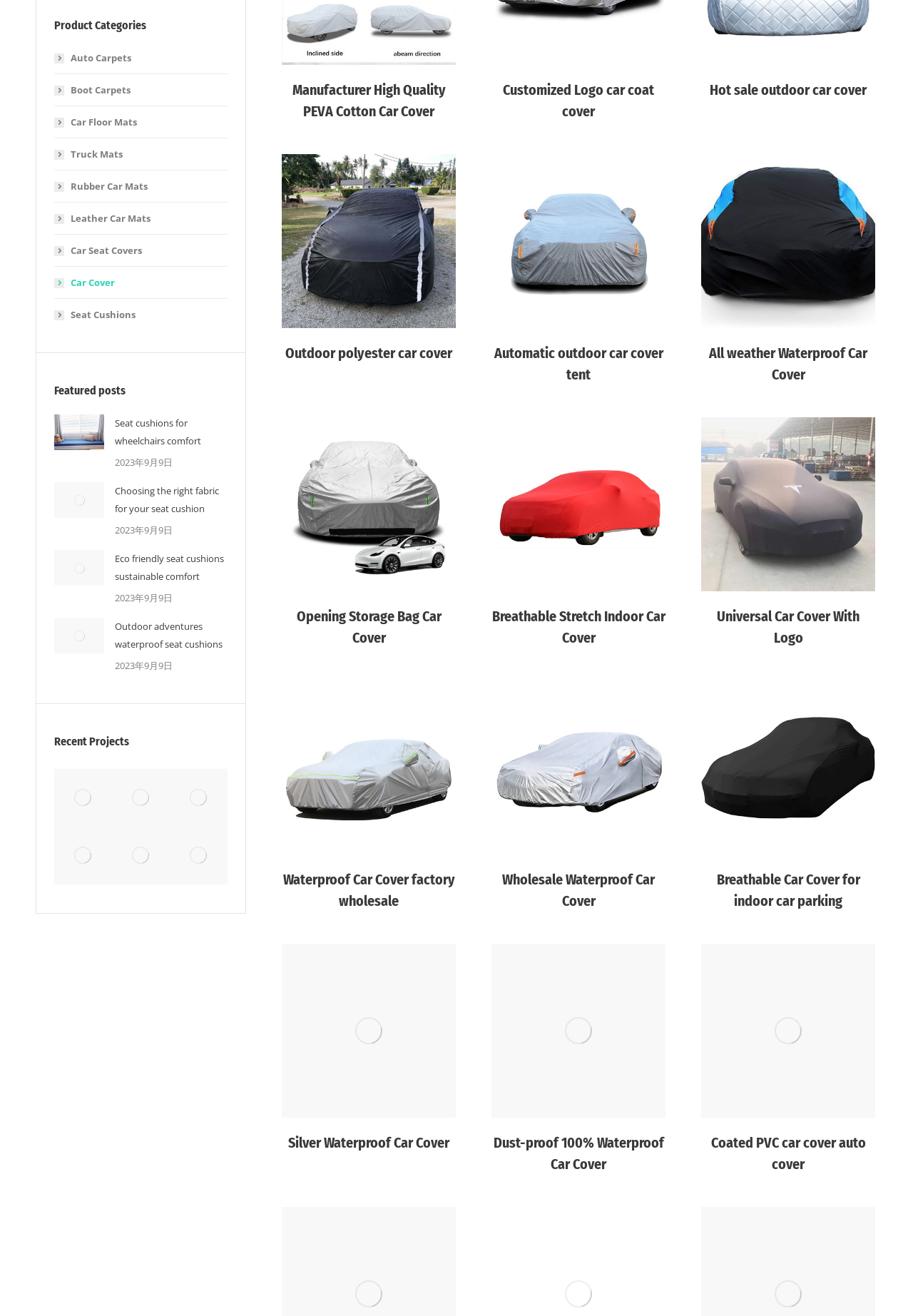Bounding box coordinates are given in the format (top-left x, top-left y, bottom-right x, bottom-right y). All values should be floating point numbers between 0 and 1. Provide the bounding box coordinate for the UI element described as: Opening Storage Bag Car Cover

[0.325, 0.462, 0.483, 0.491]